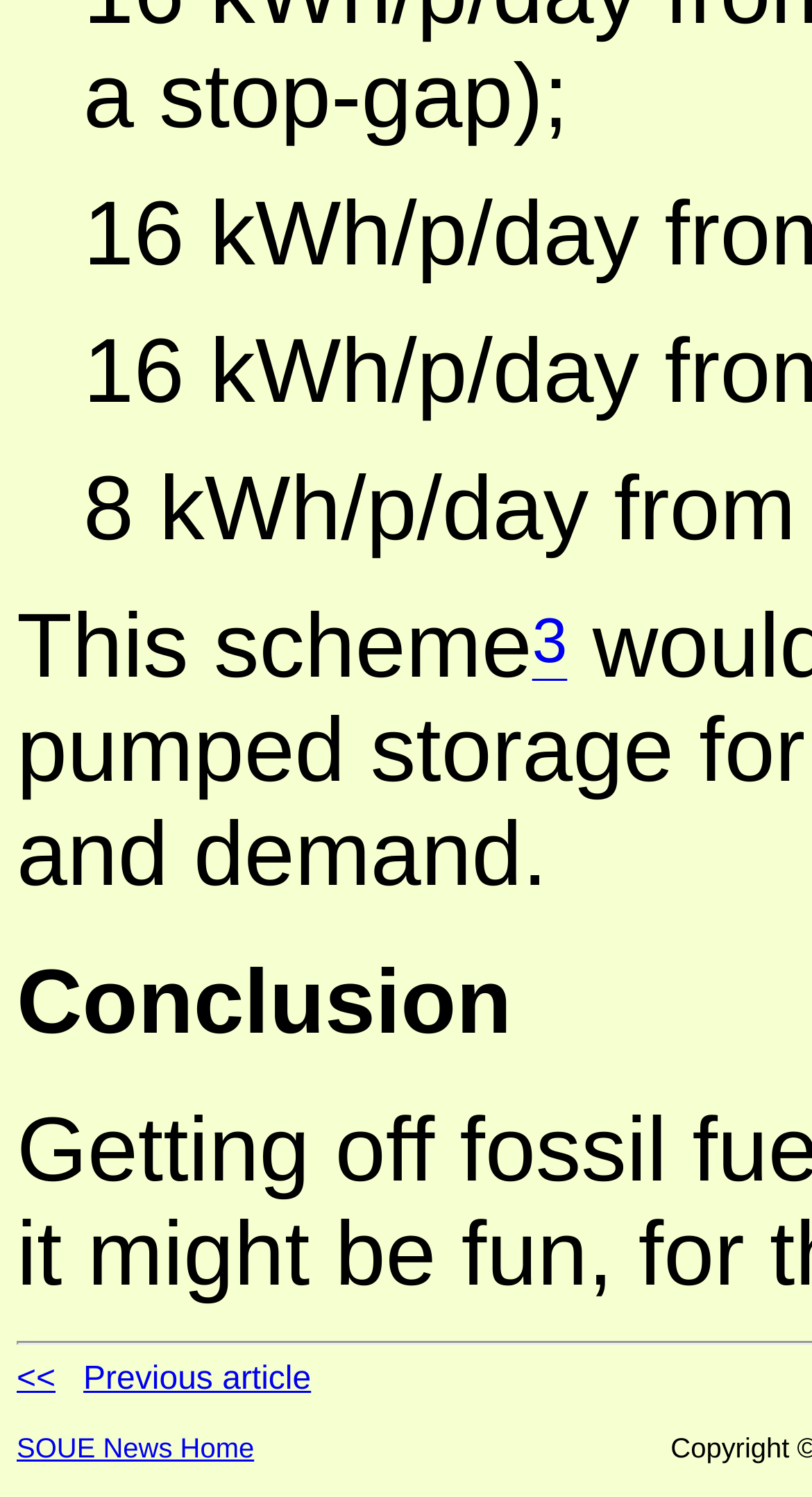Given the element description SOUE News Home, identify the bounding box coordinates for the UI element on the webpage screenshot. The format should be (top-left x, top-left y, bottom-right x, bottom-right y), with values between 0 and 1.

[0.021, 0.957, 0.313, 0.978]